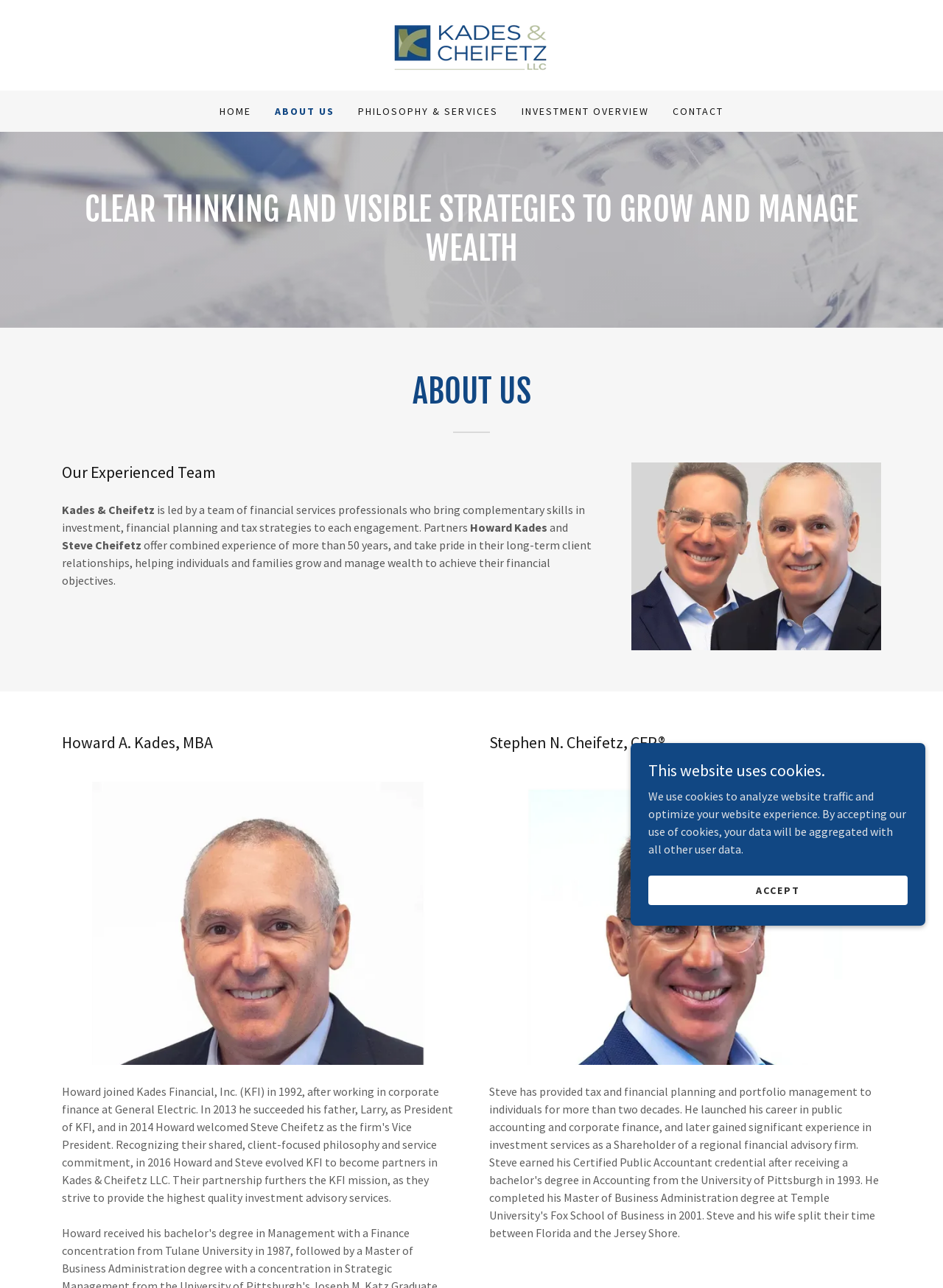Generate an in-depth caption that captures all aspects of the webpage.

This webpage is about Kades & Cheifetz LLC, a financial services company. At the top, there is a navigation menu with links to different sections of the website, including "HOME", "ABOUT US", "PHILOSOPHY & SERVICES", "INVESTMENT OVERVIEW", and "CONTACT". Below the navigation menu, there is a large image that spans the entire width of the page.

The main content of the page is divided into two sections. The first section has a heading that reads "CLEAR THINKING AND VISIBLE STRATEGIES TO GROW AND MANAGE WEALTH". Below this heading, there is a subheading that says "ABOUT US". The text that follows introduces the company's experienced team, led by Howard Kades and Steve Cheifetz, who have combined experience of over 50 years in financial services.

The second section is dedicated to the profiles of the two partners. On the left, there is a profile of Howard Kades, with a heading that reads "Howard A. Kades, MBA" and a photo of him. On the right, there is a profile of Steve Cheifetz, with a heading that reads "Stephen N. Cheifetz, CFP®" and a photo of him. Below their profiles, there is a brief description of their backgrounds and experience.

At the bottom of the page, there is a notice about the use of cookies on the website, with a link to accept the use of cookies.